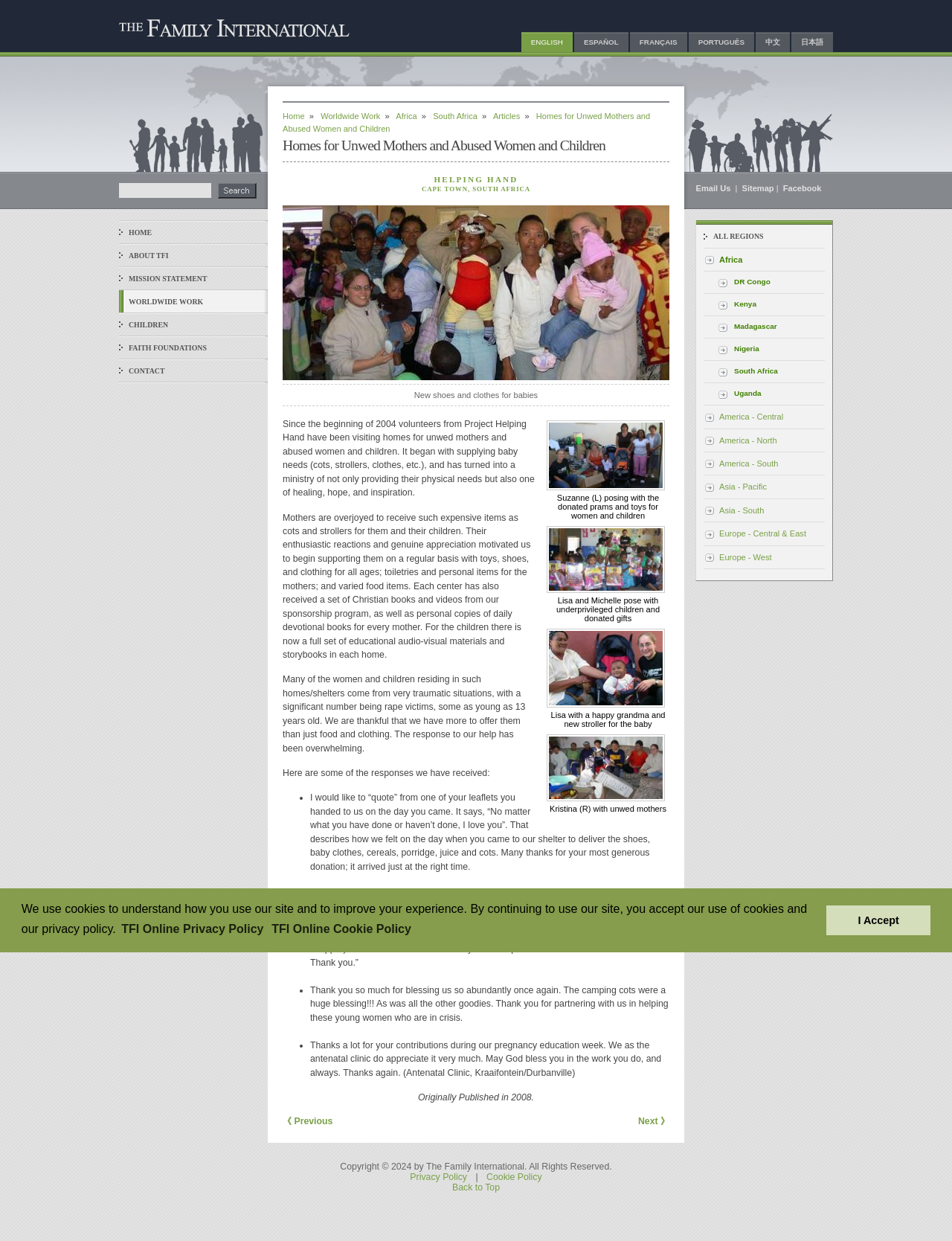What is the main purpose of this webpage?
Based on the image, give a concise answer in the form of a single word or short phrase.

Helping unwed mothers and abused women and children